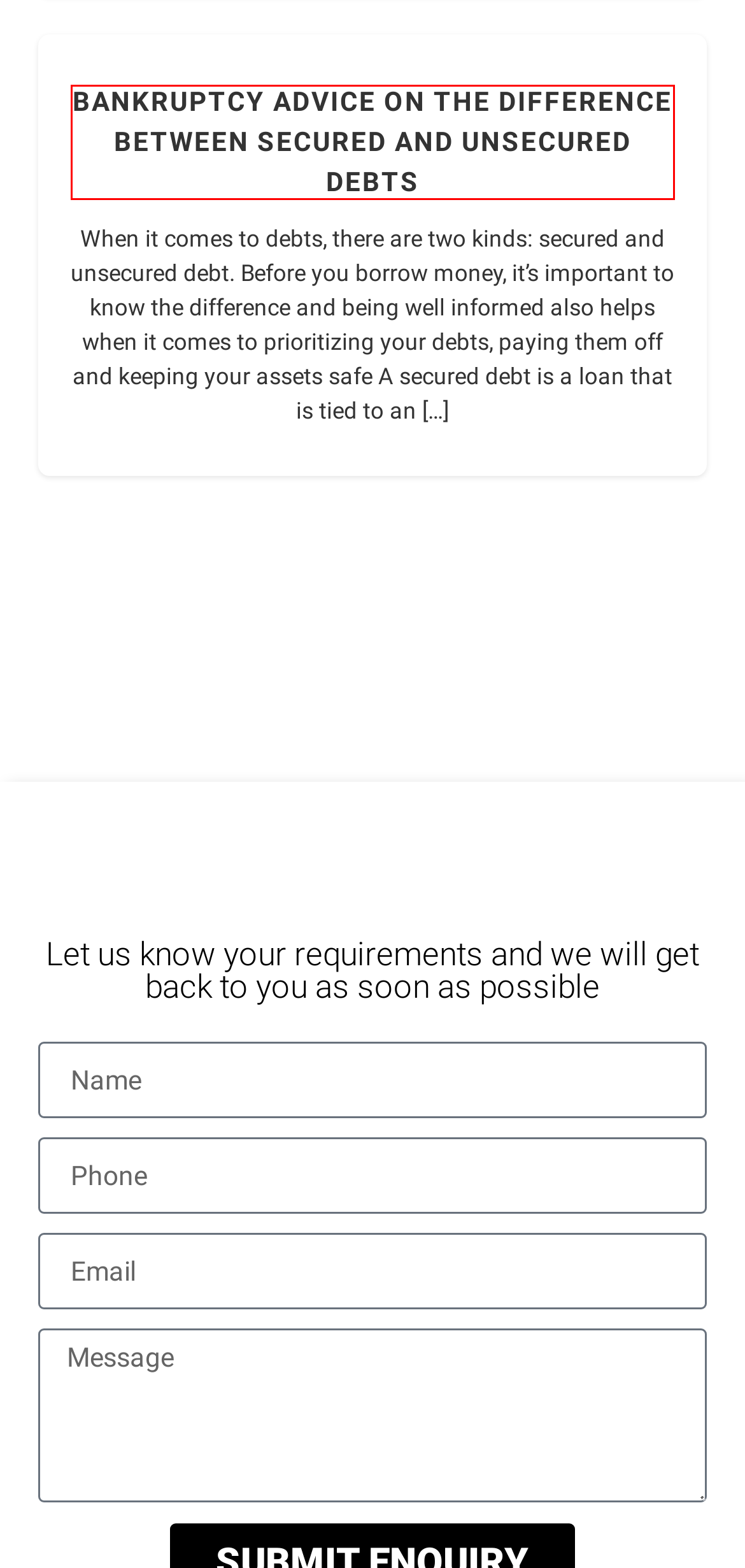Using the screenshot of a webpage with a red bounding box, pick the webpage description that most accurately represents the new webpage after the element inside the red box is clicked. Here are the candidates:
A. At Bankruptcy Debt Help,we are - Bankruptcy Debt Help
B. Your bankruptcy will go on - Bankruptcy Debt Help
C. What Happens to my Assets After Going Bankrupt in Australia? -
D. What’s the Difference between - Bankruptcy Debt Help
E. Having Trouble Managing Your Debt? - Bankruptcy Debt Help
F. Reach your goals faster Having - Bankruptcy Debt Help
G. Declaring bankruptcy is often - Bankruptcy Debt Help
H. Bankruptcy Qualification - Bankruptcy Debt Help Bankruptcy Qualification

A